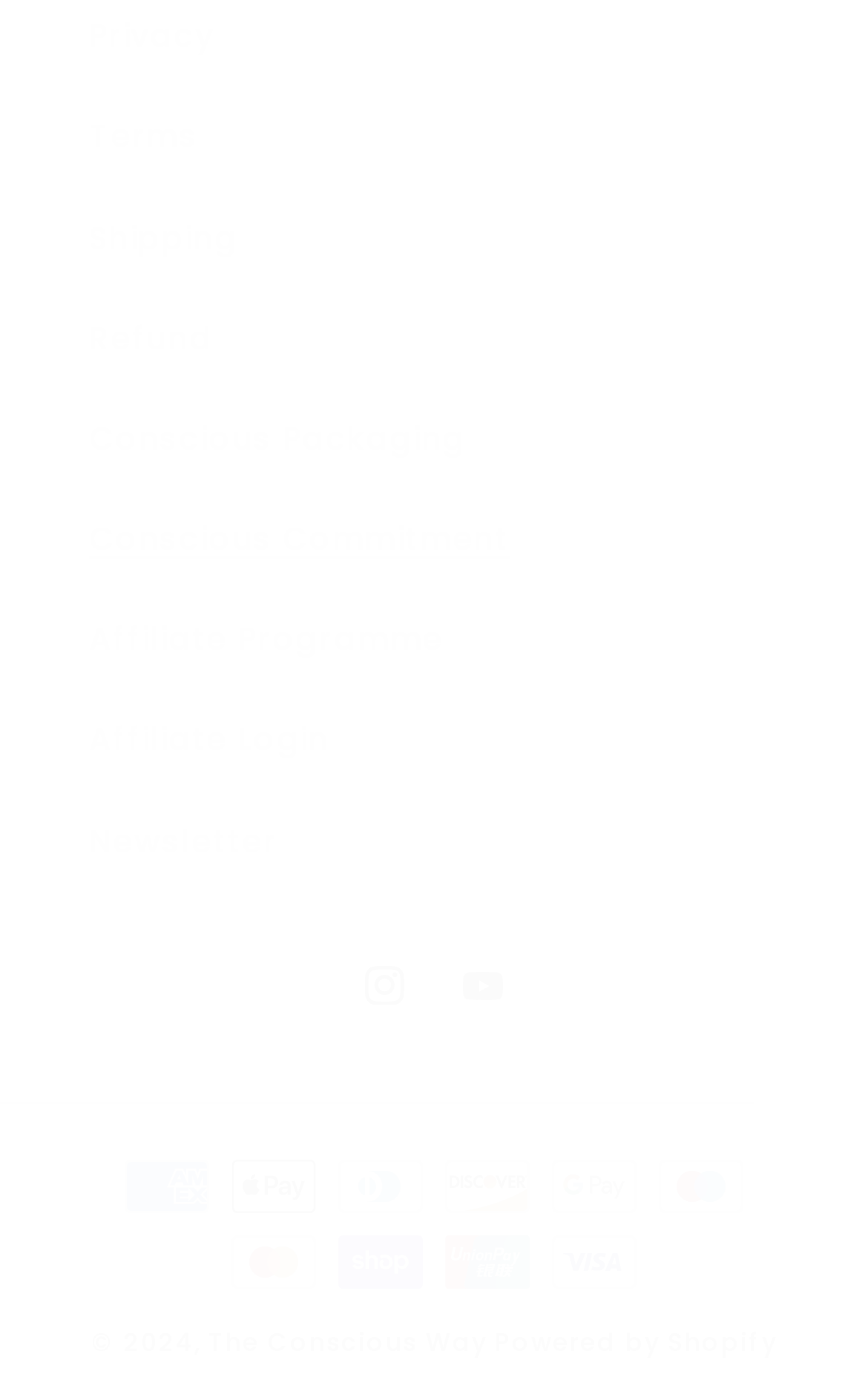Respond with a single word or phrase to the following question: What are the payment methods accepted?

Credit cards and digital wallets